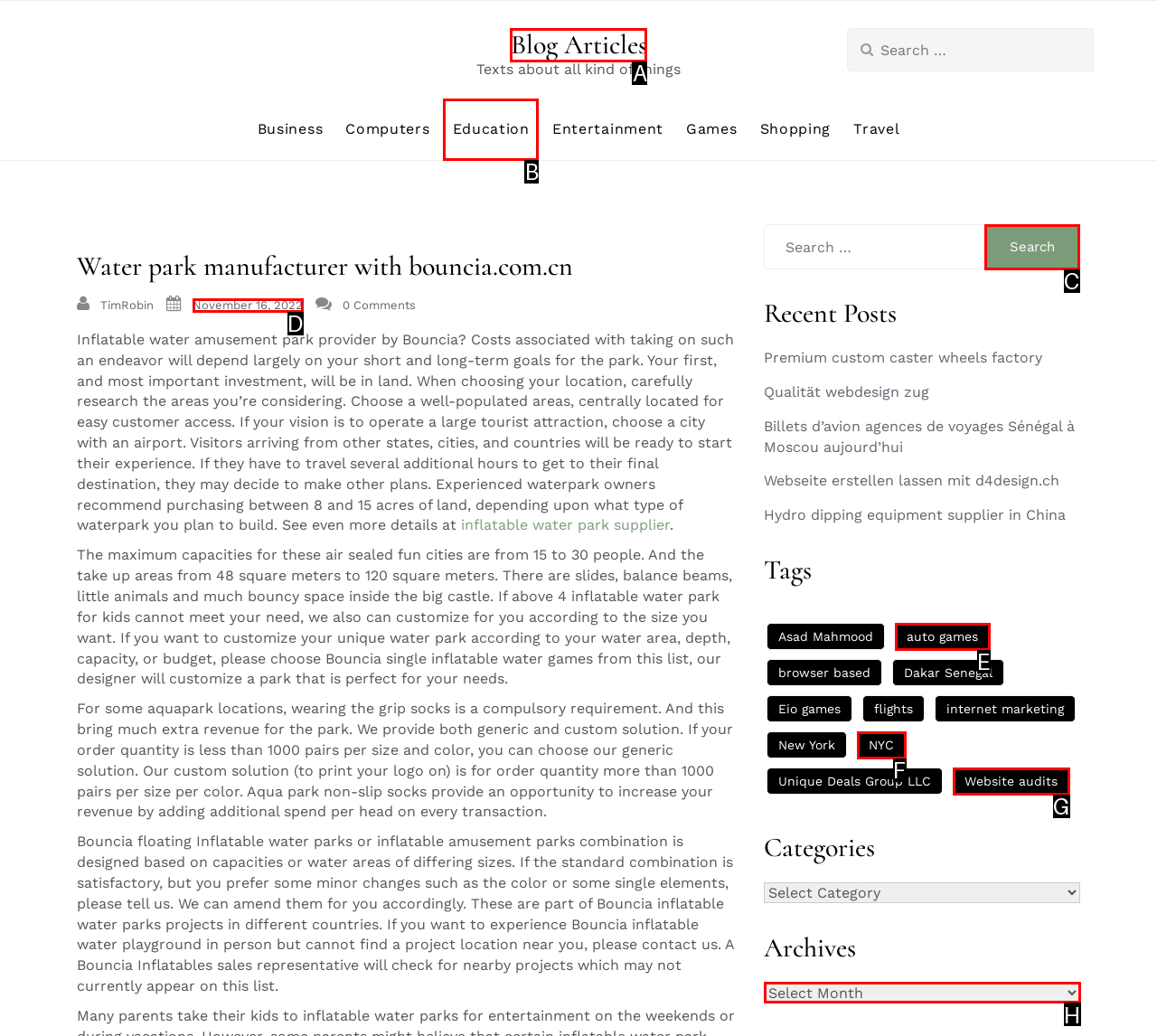Select the HTML element that matches the description: Website audits. Provide the letter of the chosen option as your answer.

G